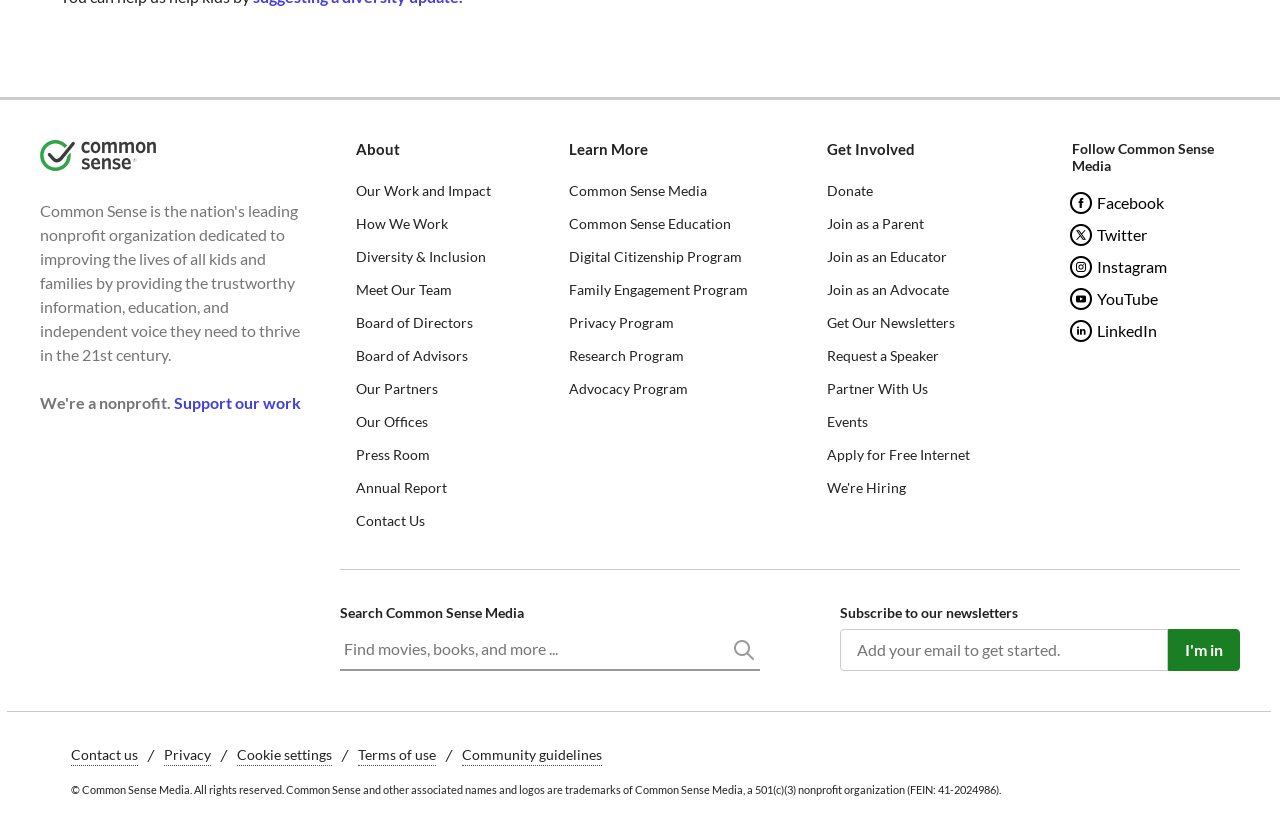Find the coordinates for the bounding box of the element with this description: "We're Hiring".

[0.646, 0.567, 0.758, 0.607]